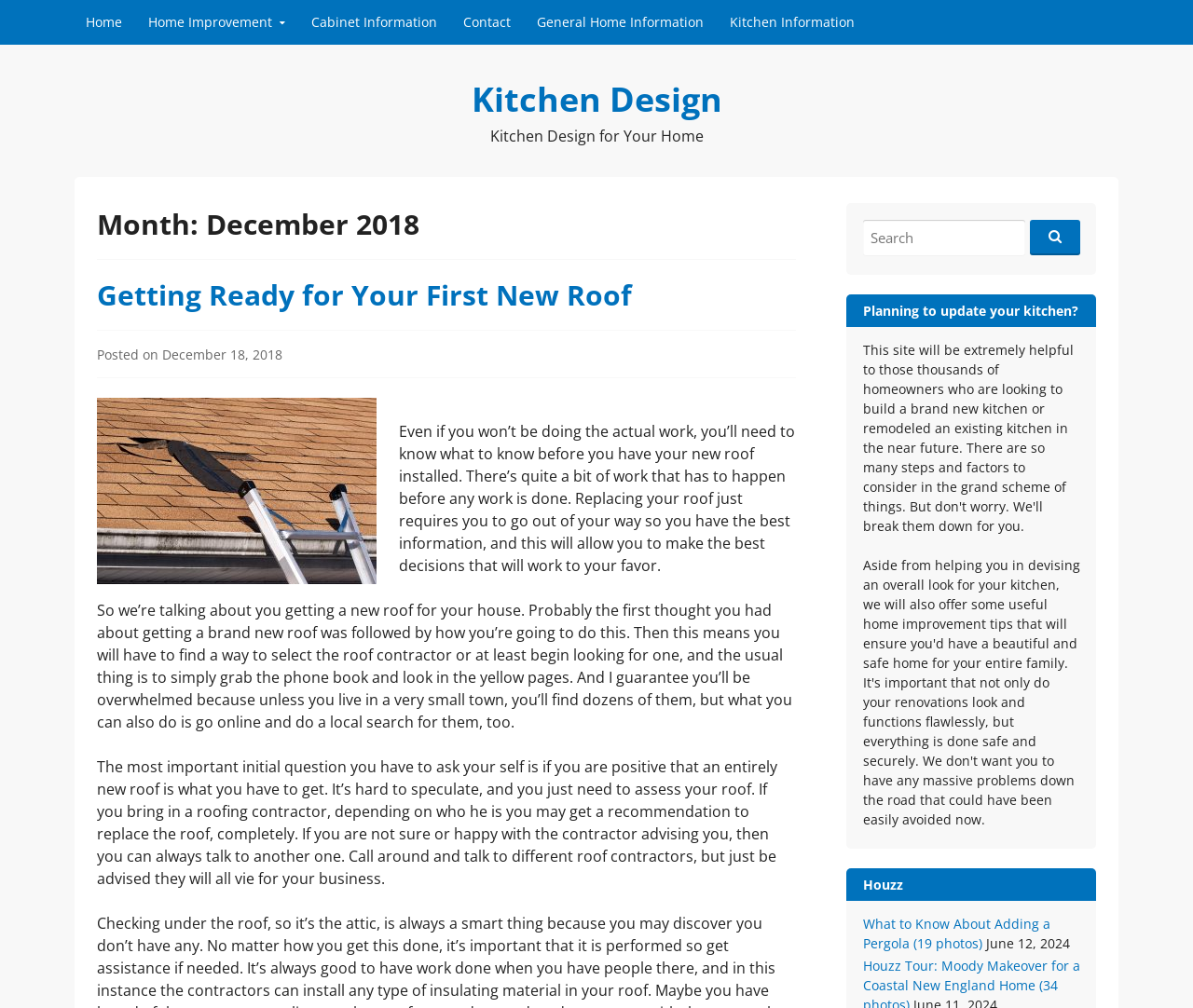Determine the bounding box coordinates of the clickable element to complete this instruction: "Check 'What to Know About Adding a Pergola'". Provide the coordinates in the format of four float numbers between 0 and 1, [left, top, right, bottom].

[0.723, 0.908, 0.88, 0.945]